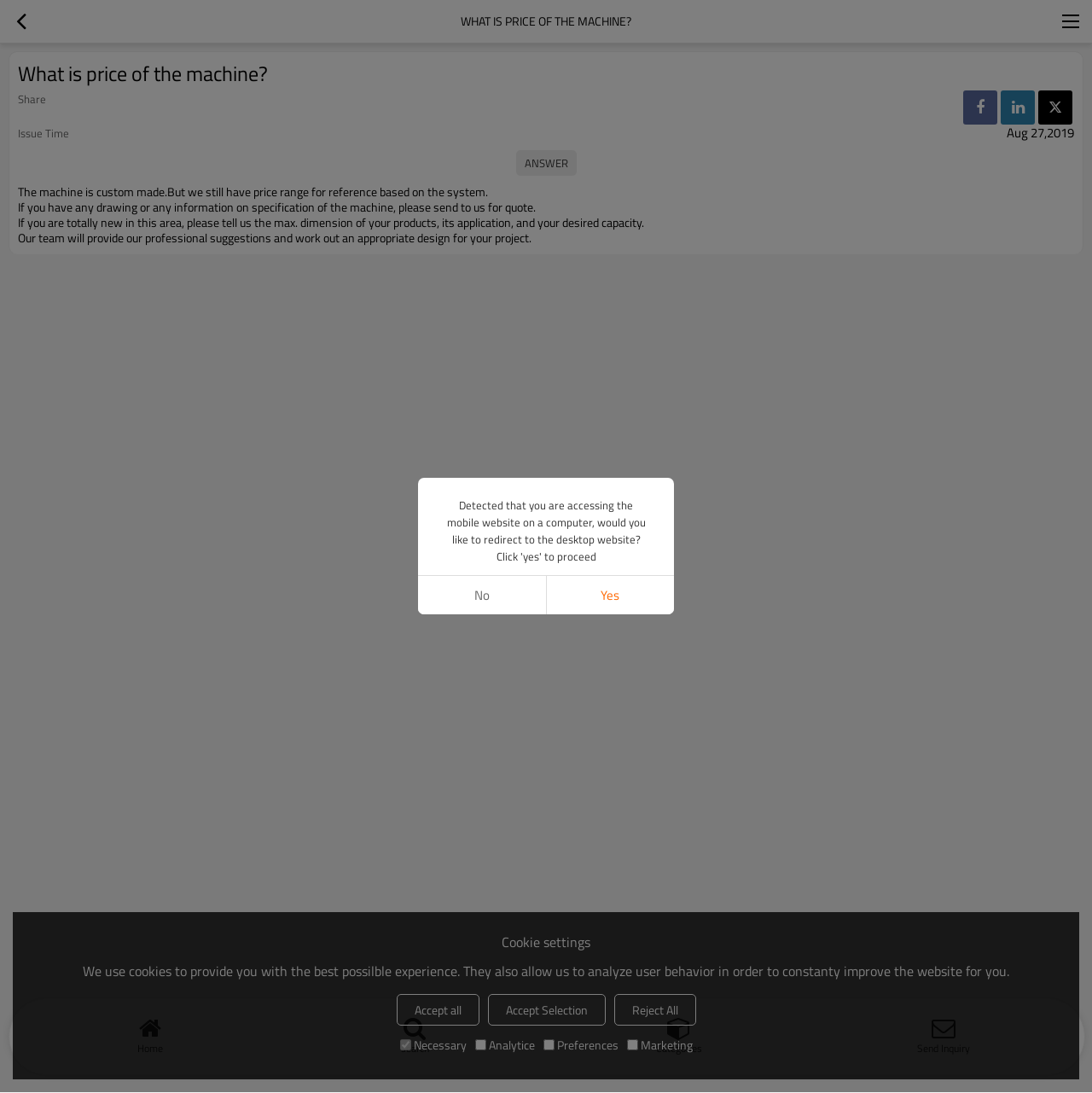What should I do if I am new to this area?
Carefully analyze the image and provide a thorough answer to the question.

According to the webpage, if you are totally new to this area, you should tell the manufacturer the maximum dimension of your products, its application, and your desired capacity. This information will help the manufacturer provide professional suggestions and work out an appropriate design for your project.